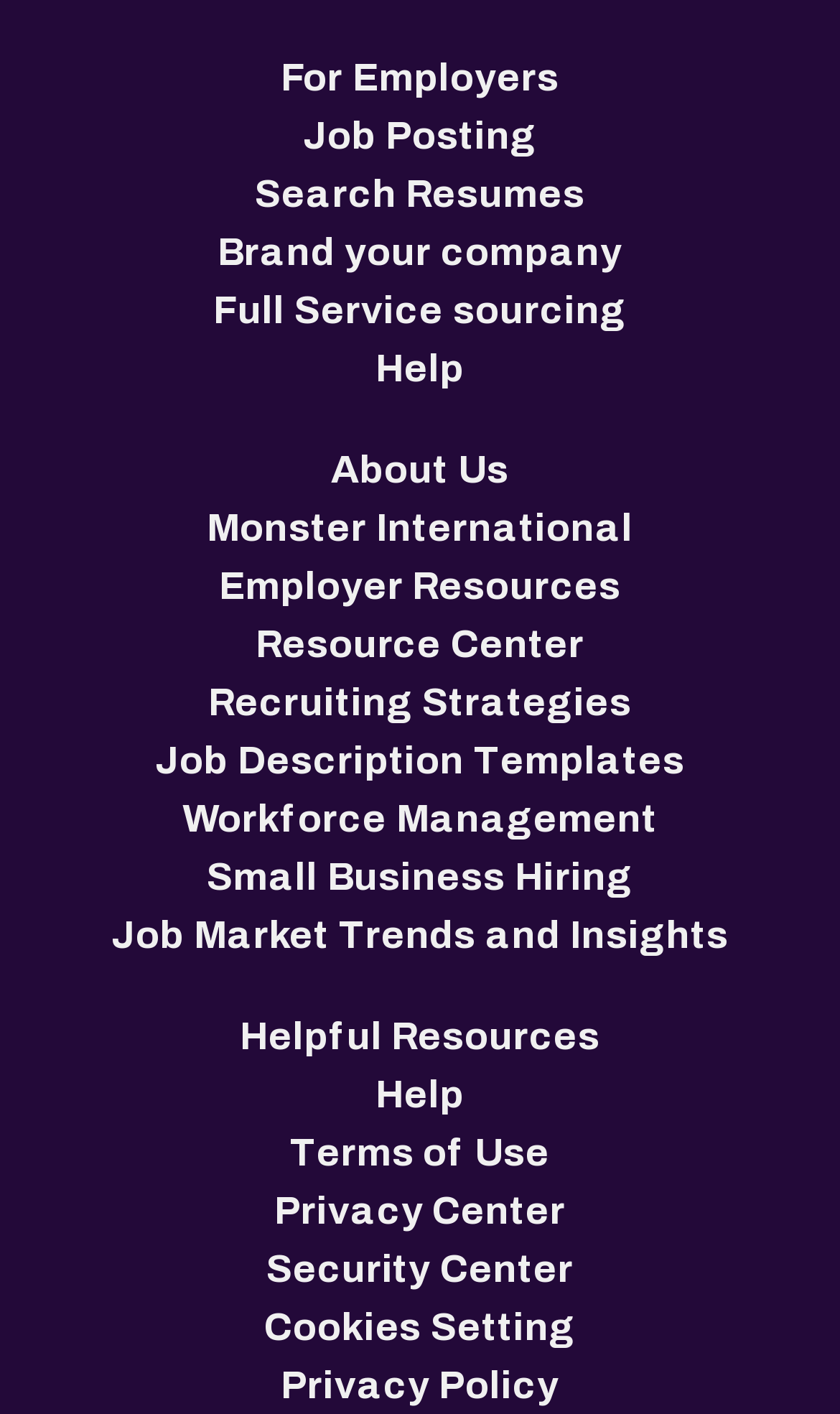Please specify the bounding box coordinates of the clickable region necessary for completing the following instruction: "Get help". The coordinates must consist of four float numbers between 0 and 1, i.e., [left, top, right, bottom].

[0.447, 0.24, 0.553, 0.281]